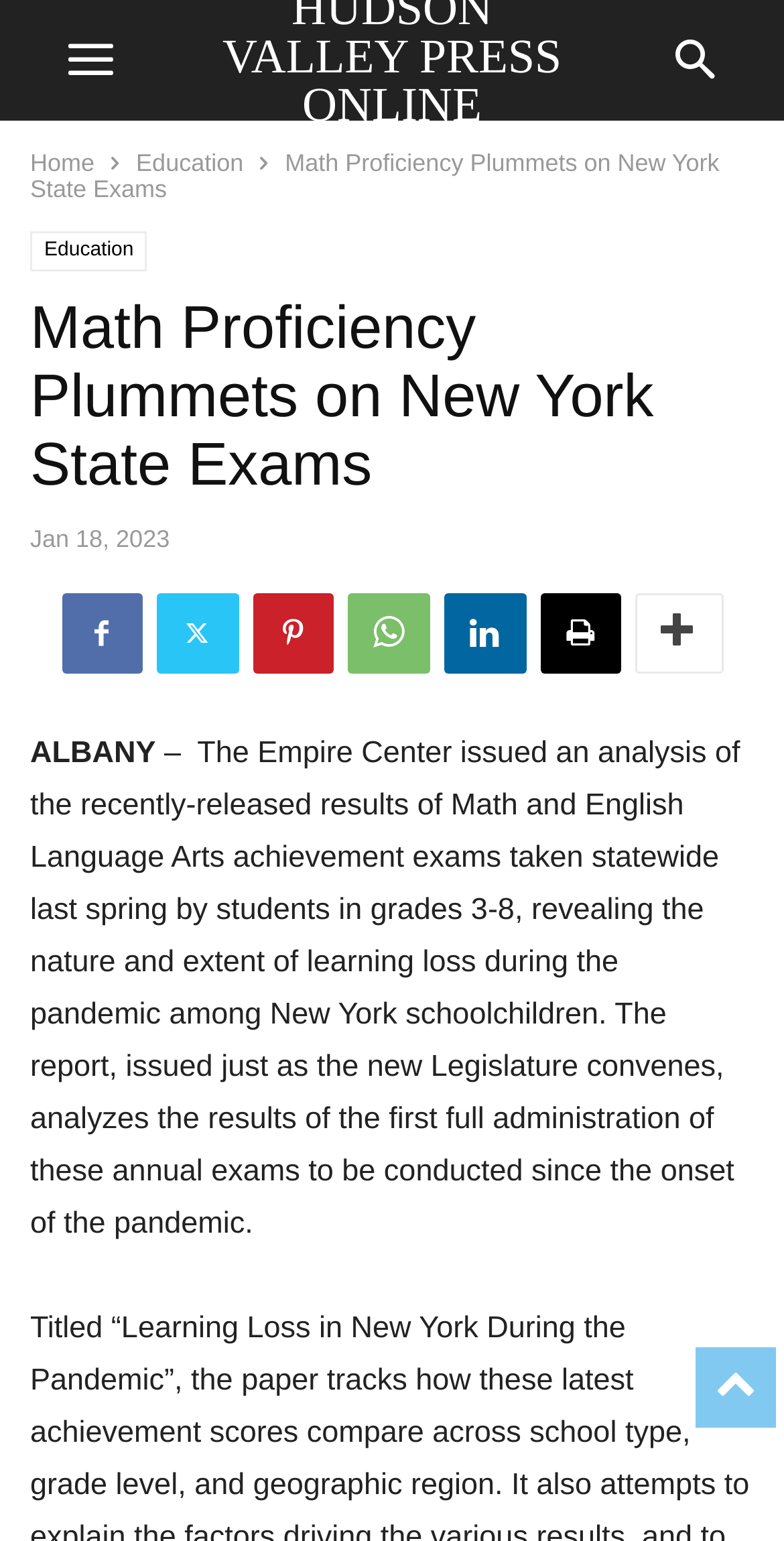Using the given description, provide the bounding box coordinates formatted as (top-left x, top-left y, bottom-right x, bottom-right y), with all values being floating point numbers between 0 and 1. Description: Community Blog

None